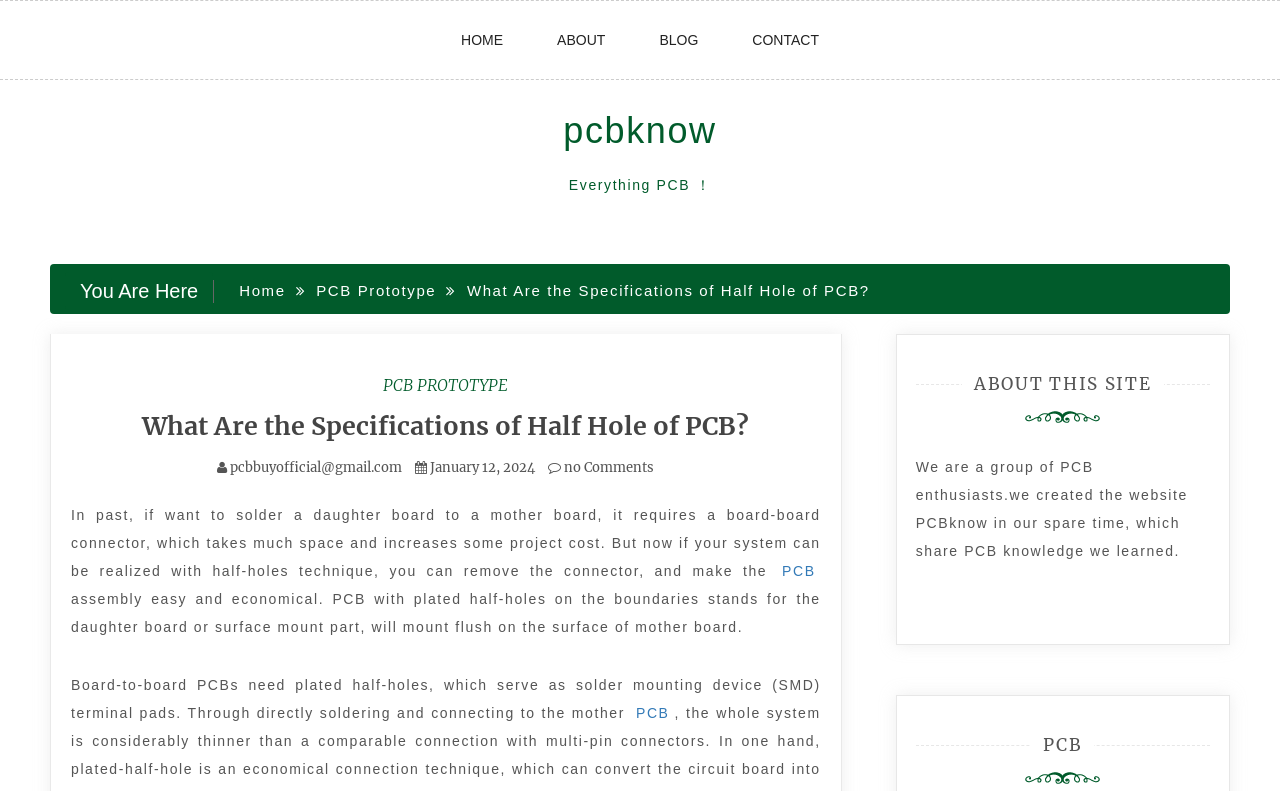Highlight the bounding box coordinates of the element you need to click to perform the following instruction: "contact pcbknow."

[0.569, 0.001, 0.659, 0.1]